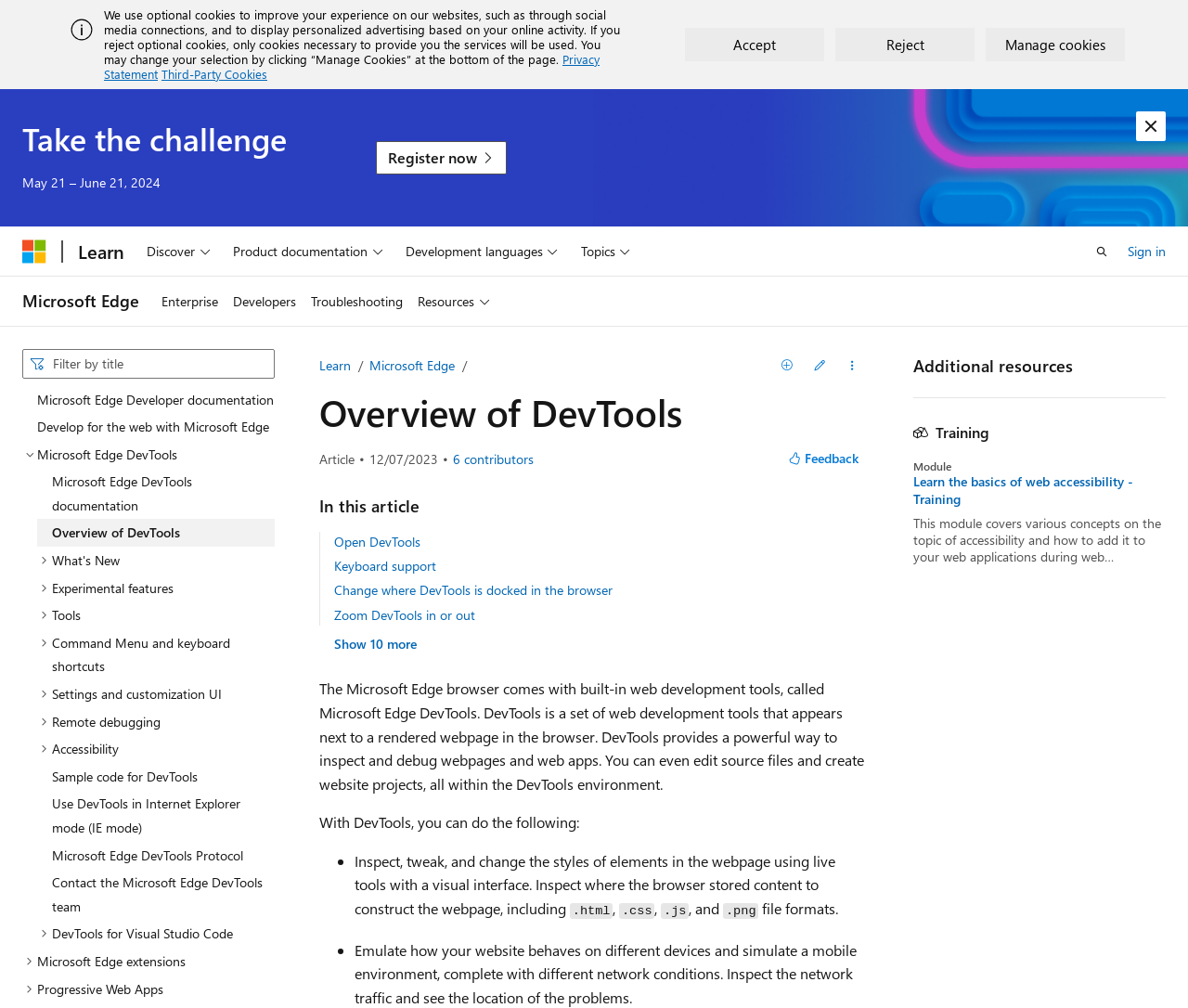Please identify the bounding box coordinates of the clickable area that will fulfill the following instruction: "View all contributors". The coordinates should be in the format of four float numbers between 0 and 1, i.e., [left, top, right, bottom].

[0.381, 0.448, 0.449, 0.463]